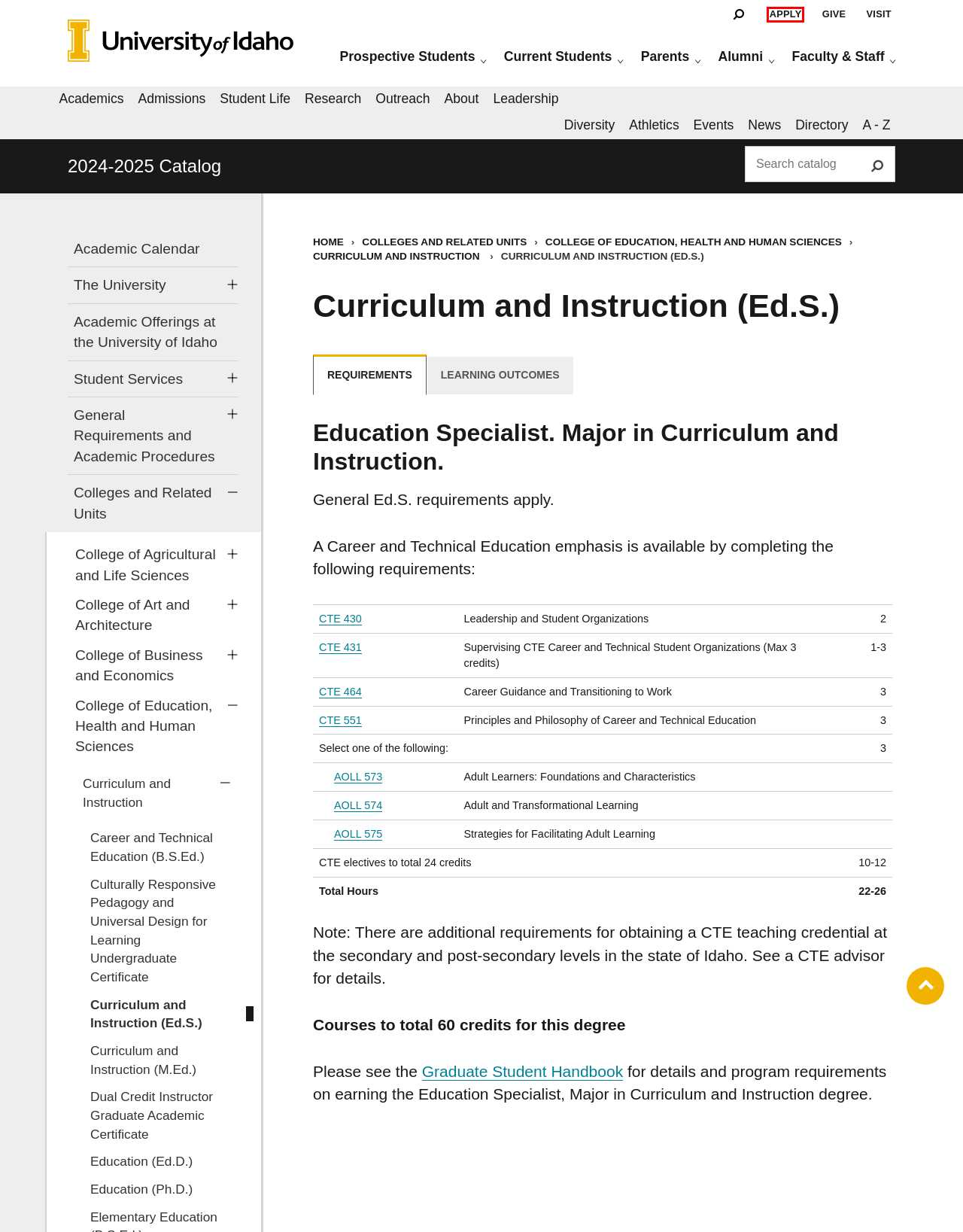Look at the screenshot of a webpage, where a red bounding box highlights an element. Select the best description that matches the new webpage after clicking the highlighted element. Here are the candidates:
A. Parent Resources | University of Idaho
B. The Office of Alumni Relations | University of Idaho
C. Admissions | University of Idaho
D. Current Students - Events & Resources | University of Idaho
E. Discover University of Idaho: Admissions, Programs and More
F. Outreach - University of Idaho
G. Diversity at the University of Idaho
H. Academics — Majors & Graduate Programs | University of Idaho

E